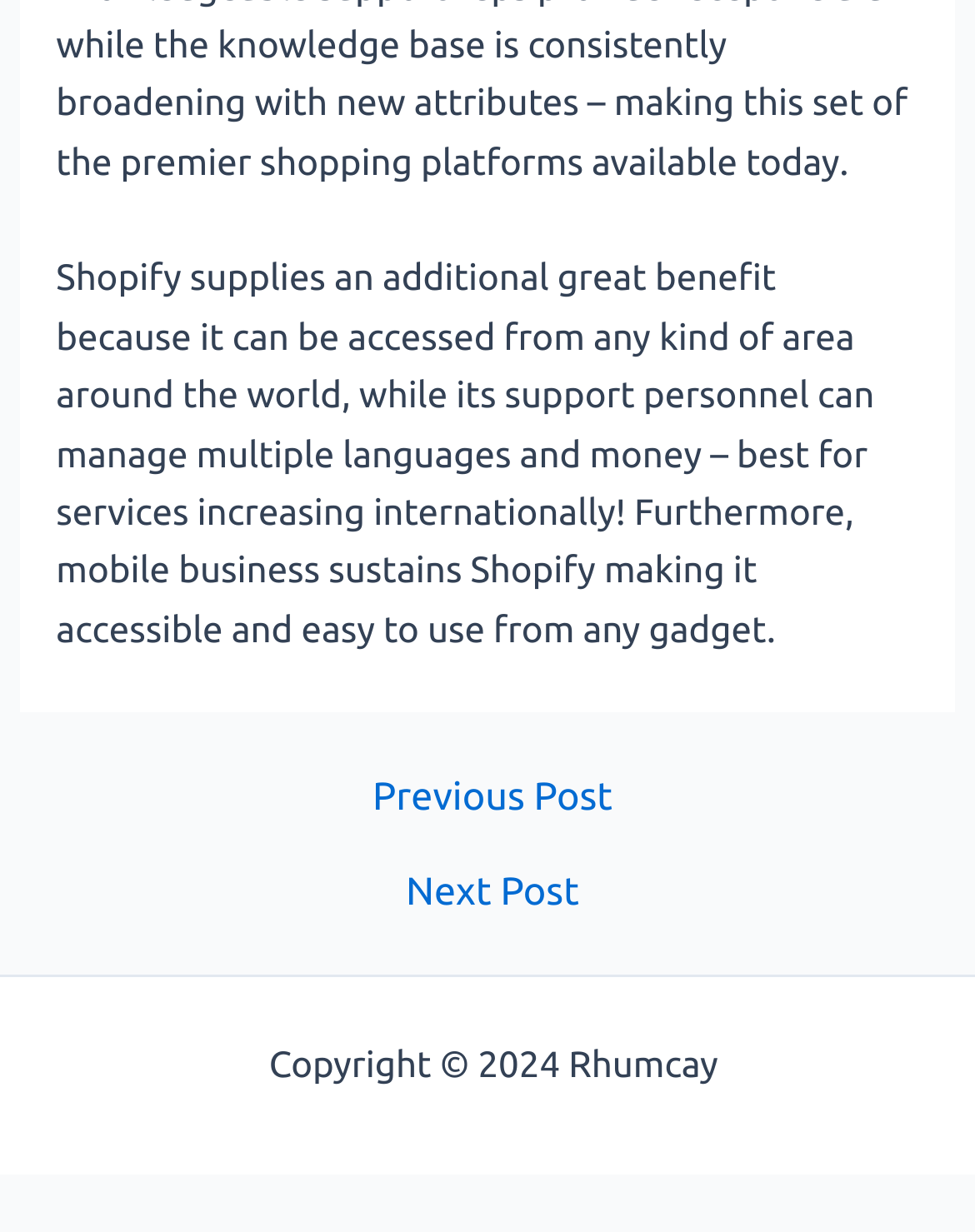What is the last section of the webpage?
Please ensure your answer to the question is detailed and covers all necessary aspects.

The last section of the webpage contains the copyright information, which includes the text 'Welcome', 'Copyright © 2024 Rhumcay', and a link to the 'Sitemap'.